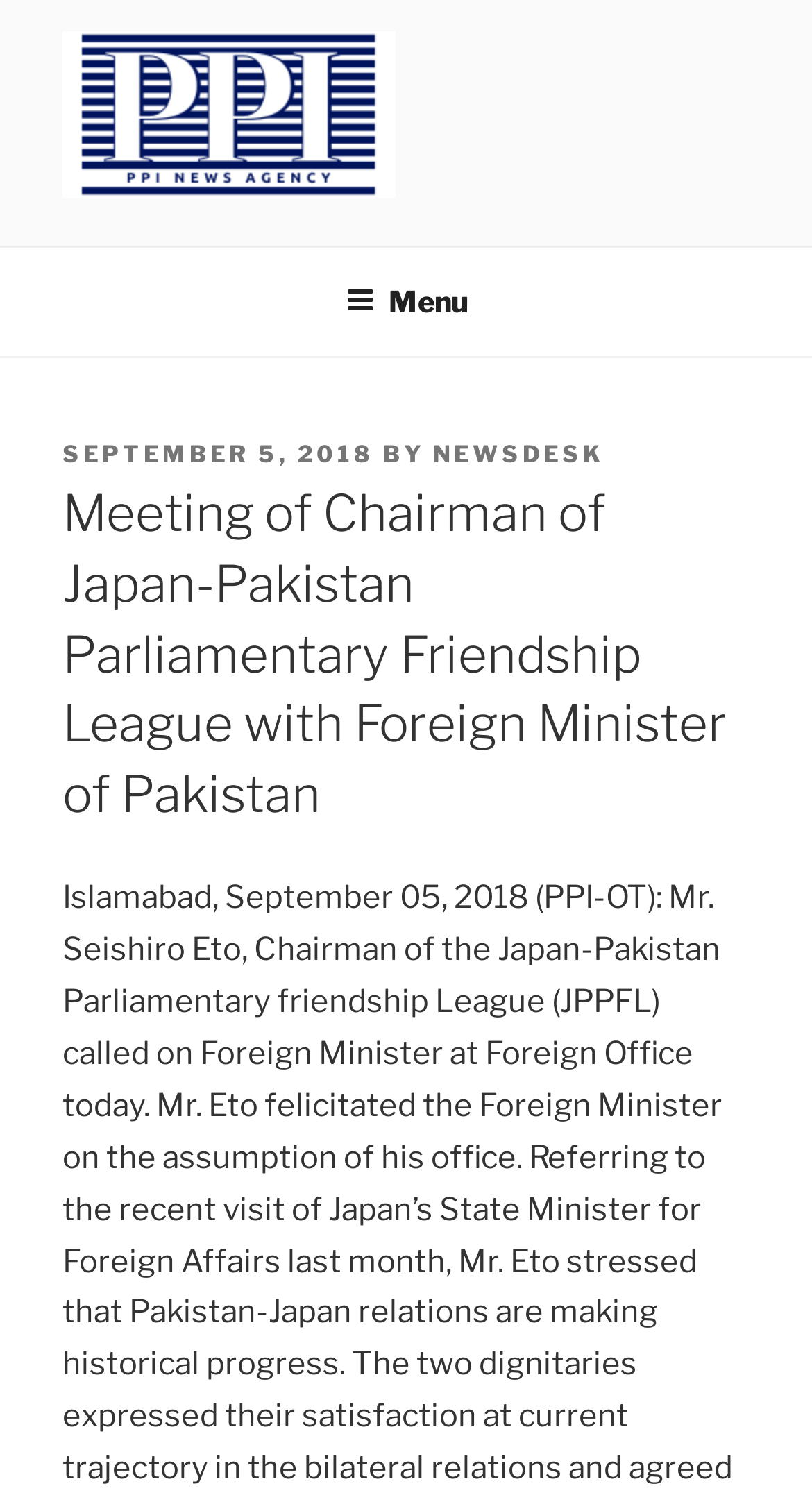When was the article posted?
Answer the question with detailed information derived from the image.

The posting date of the article can be found in the middle of the webpage, where it is written as 'POSTED ON SEPTEMBER 5, 2018'.